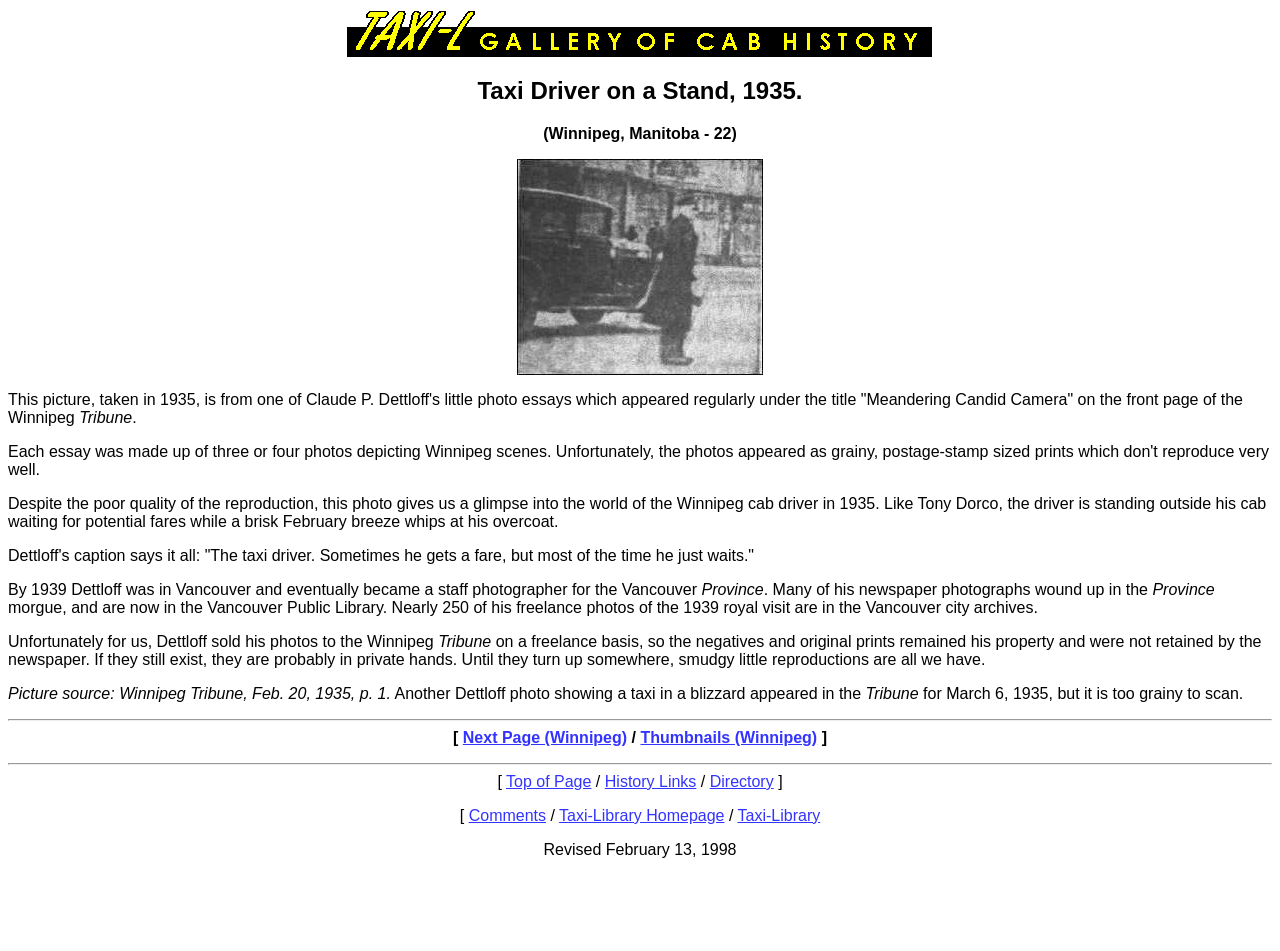Determine the bounding box coordinates of the clickable region to carry out the instruction: "Go to thumbnails".

[0.5, 0.766, 0.638, 0.784]